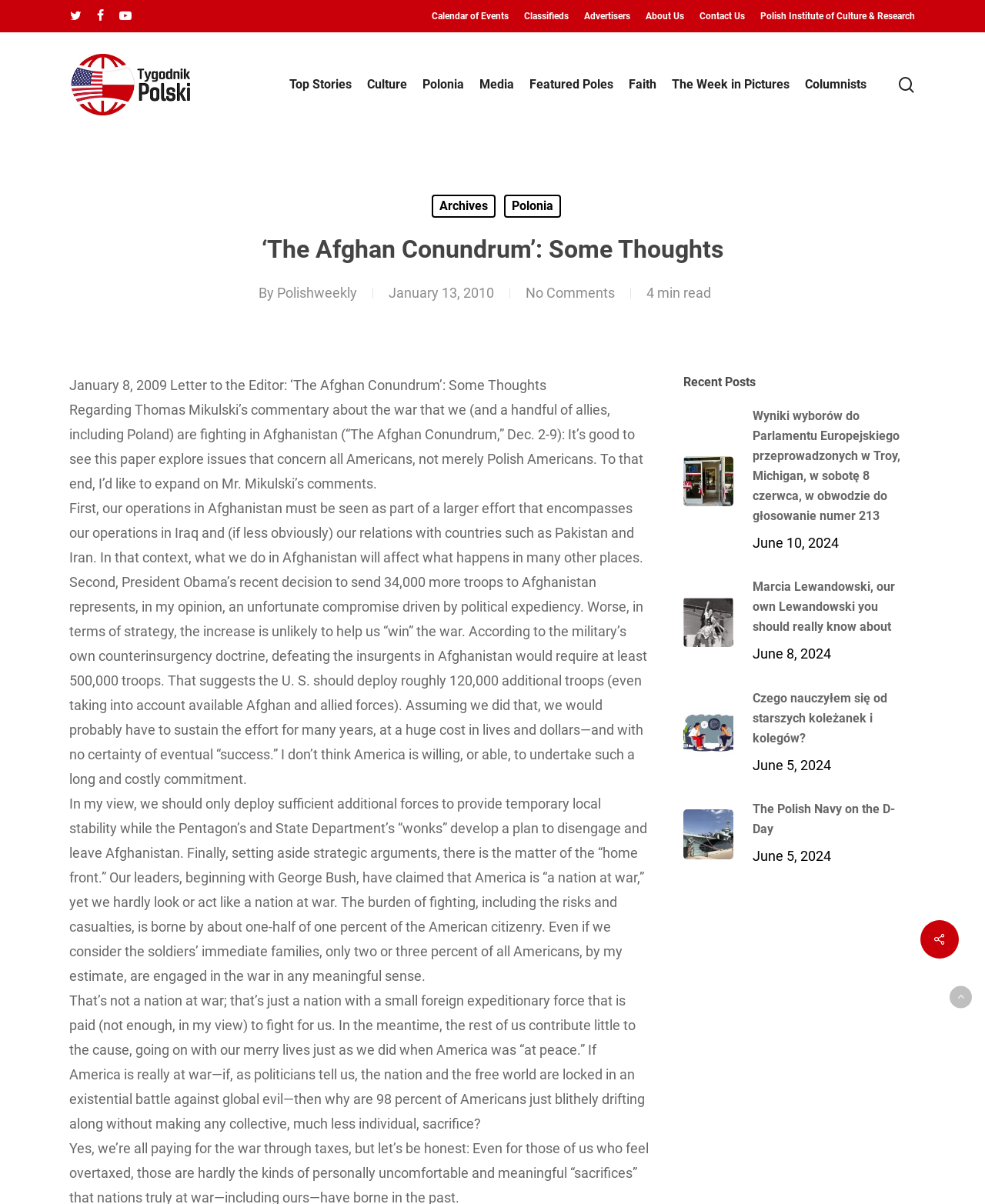Specify the bounding box coordinates of the area to click in order to execute this command: 'Call the locksmith'. The coordinates should consist of four float numbers ranging from 0 to 1, and should be formatted as [left, top, right, bottom].

None